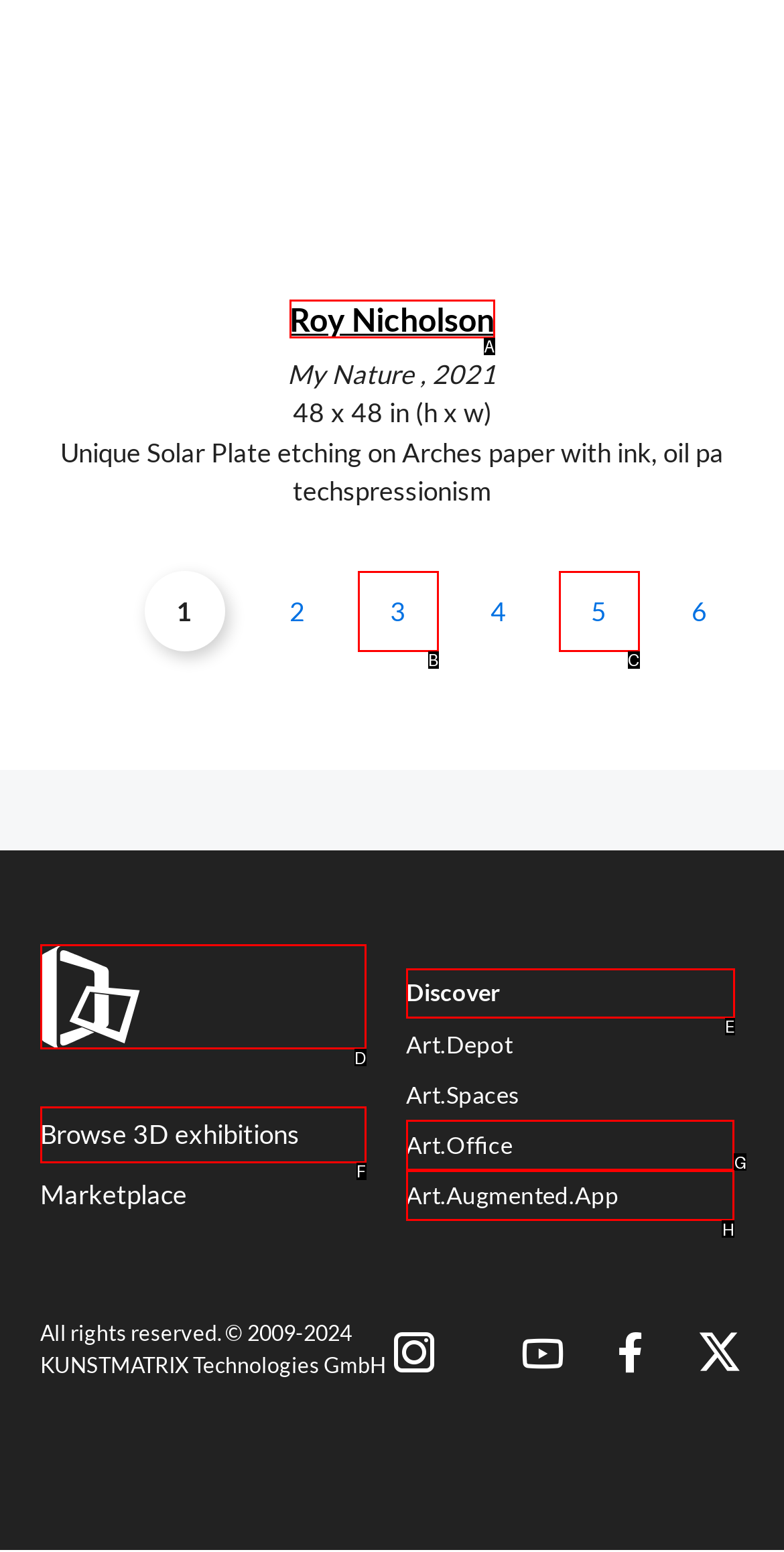Determine which HTML element to click on in order to complete the action: Discover art.
Reply with the letter of the selected option.

E